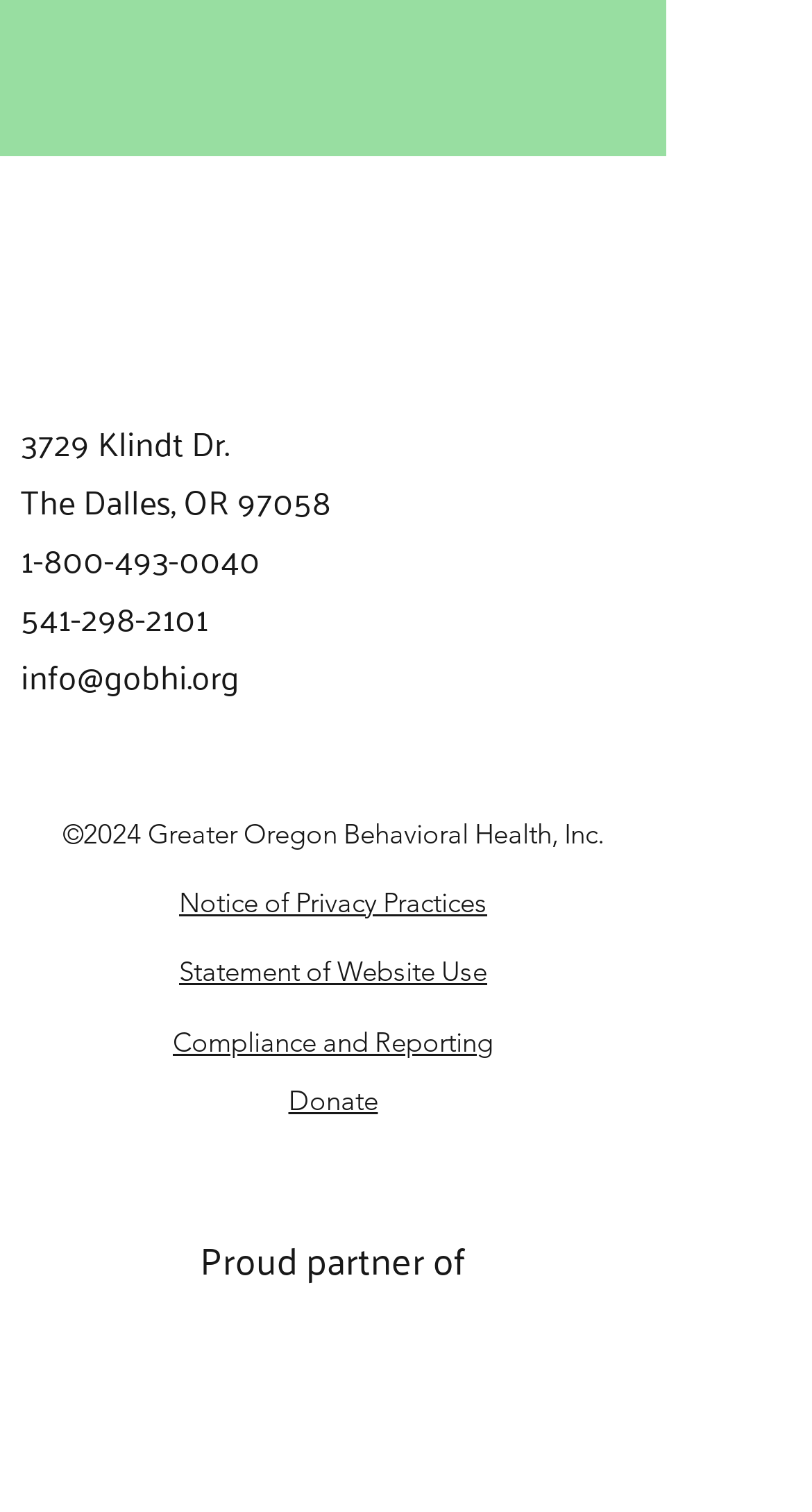Identify the bounding box coordinates of the element that should be clicked to fulfill this task: "Donate to Greater Oregon Behavioral Health". The coordinates should be provided as four float numbers between 0 and 1, i.e., [left, top, right, bottom].

[0.355, 0.718, 0.465, 0.739]